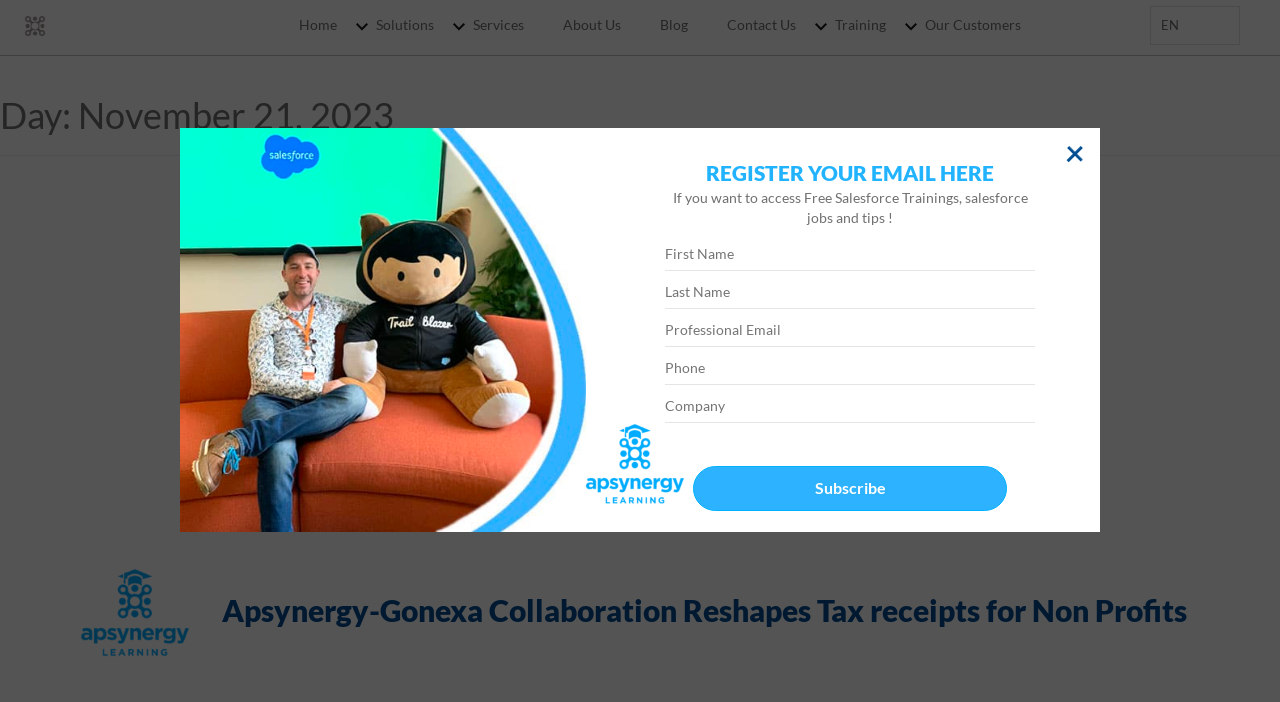Please determine the bounding box coordinates of the element to click in order to execute the following instruction: "Select English language". The coordinates should be four float numbers between 0 and 1, specified as [left, top, right, bottom].

[0.898, 0.009, 0.969, 0.064]